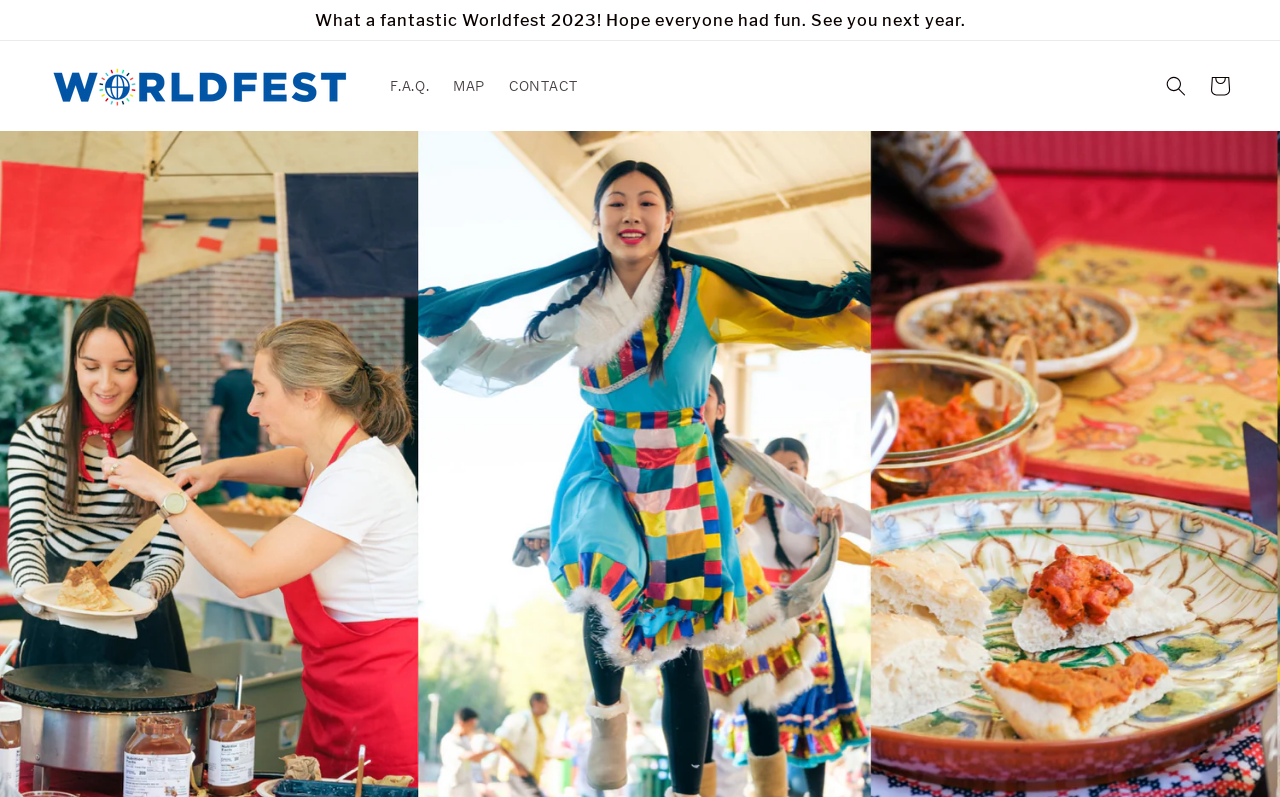What is the position of the 'CONTACT' link?
Please provide a single word or phrase answer based on the image.

Fourth from the left